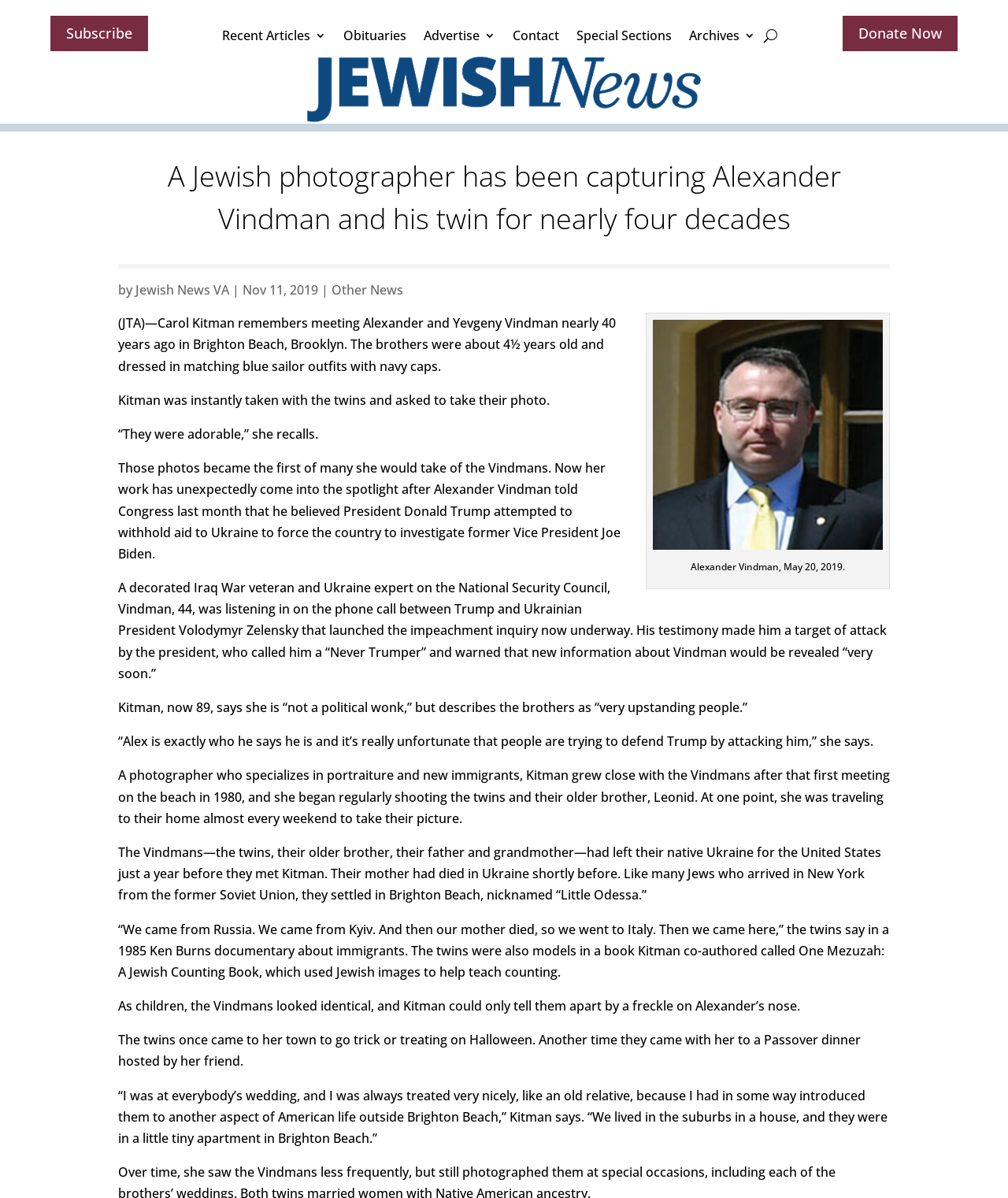Determine the bounding box coordinates of the clickable element to achieve the following action: 'Click the 'What is The Burundi Human Rights Initiative?' button'. Provide the coordinates as four float values between 0 and 1, formatted as [left, top, right, bottom].

None